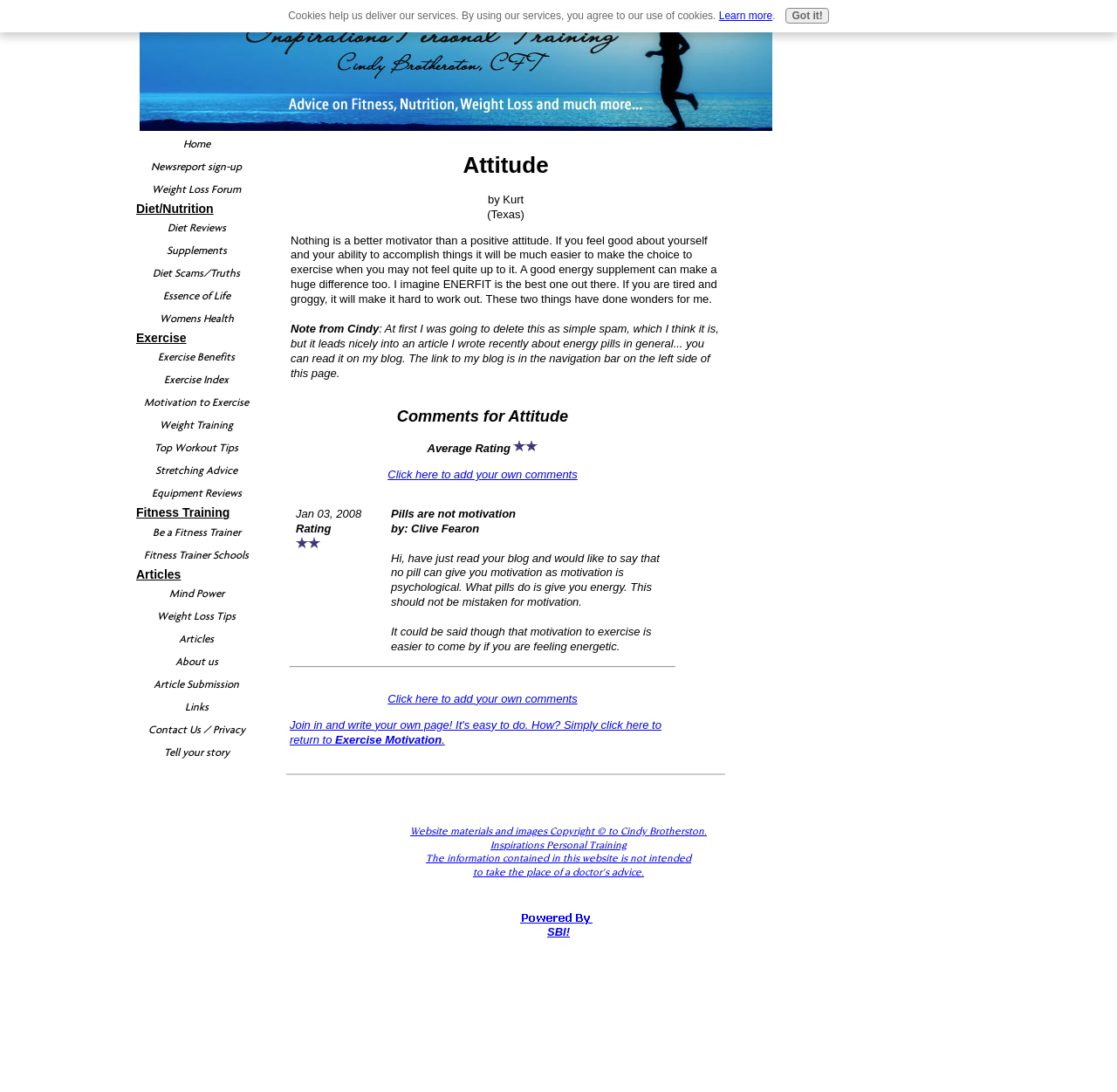What is the rating of the comment by Clive Fearon?
Please provide a comprehensive answer based on the contents of the image.

The rating of the comment by Clive Fearon is 'star star' as indicated by the two star images next to his comment.